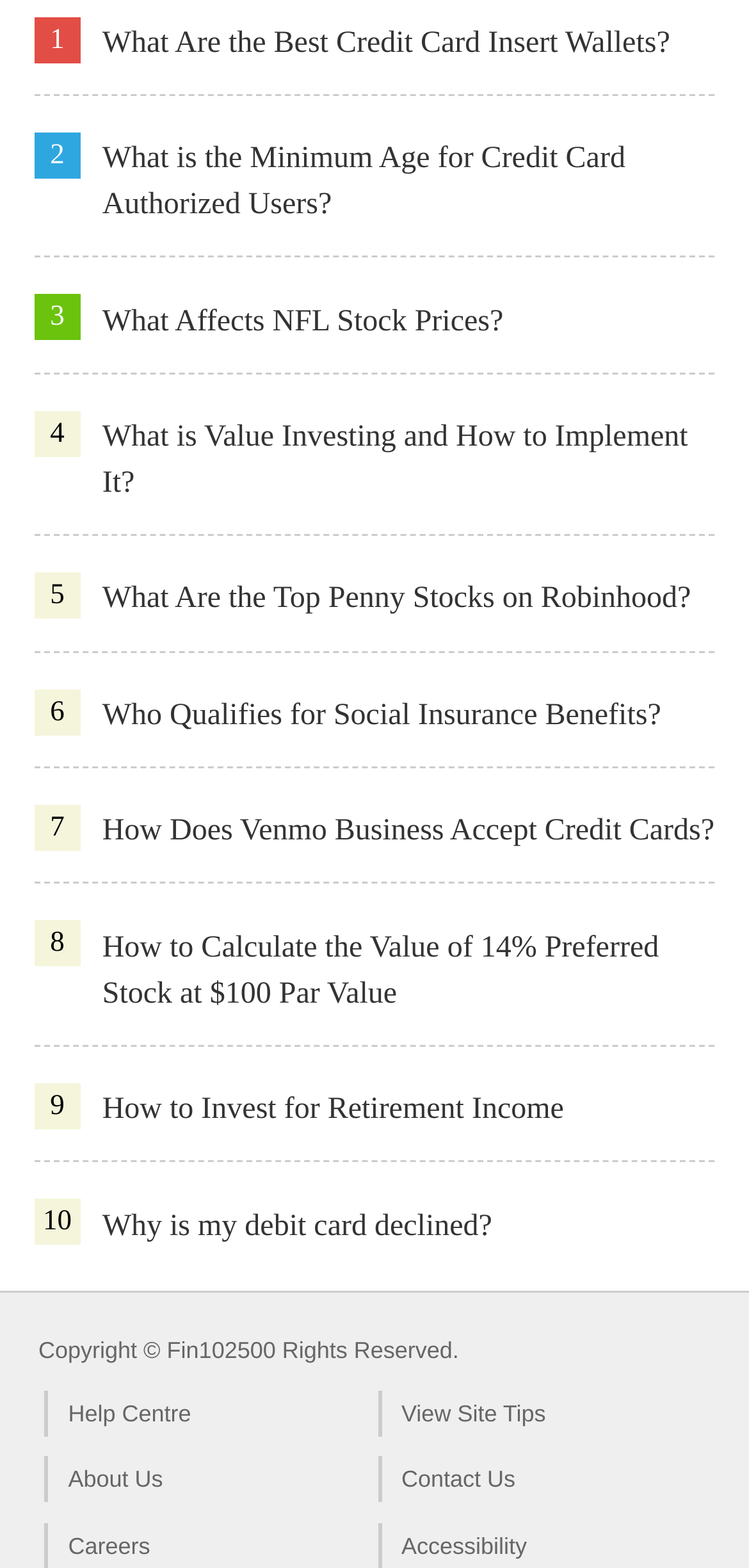Locate the bounding box coordinates of the area where you should click to accomplish the instruction: "Read about credit card insert wallets".

[0.136, 0.013, 0.954, 0.043]